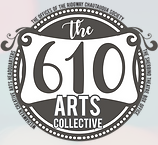Provide a comprehensive description of the image.

The image showcases the logo of the "610 Arts Collective," a vibrant arts organization located in Ridgway, Colorado. The design features a playful, vintage-style font in prominent white against a dark circular background, emphasizing the name "610" in a larger size to draw attention. Surrounding the text are decorative flourishes that enhance the artistic flair of the logo, reflecting the creative spirit of the collective. This logo represents a hub for art exhibitions and community engagement, highlighting the organization's commitment to promoting local artists and fostering a dynamic arts culture.